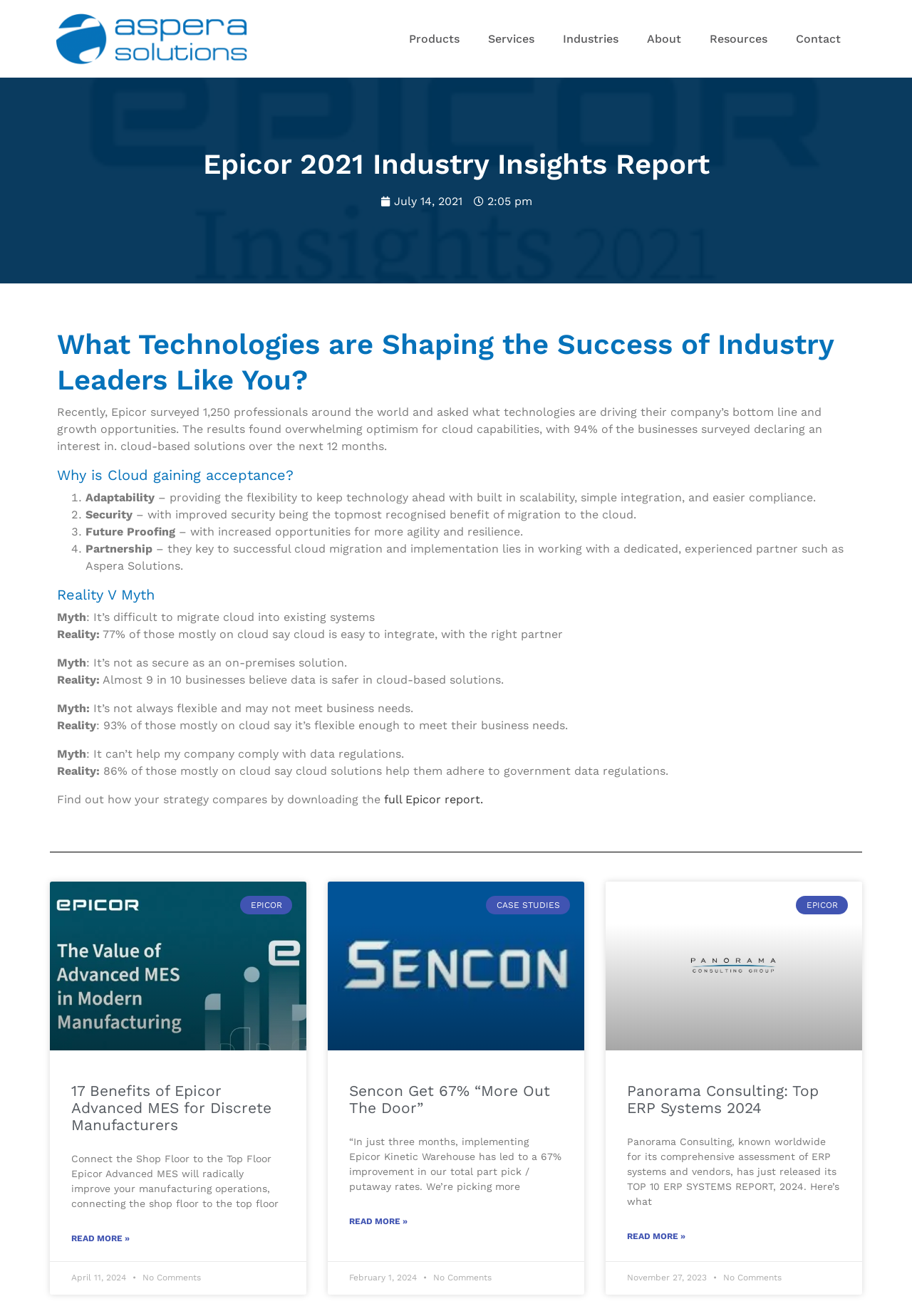What is the name of the company that surveyed 1,250 professionals?
Give a detailed explanation using the information visible in the image.

The webpage mentions that Epicor surveyed 1,250 professionals around the world to understand what technologies are driving their company's bottom line and growth opportunities.